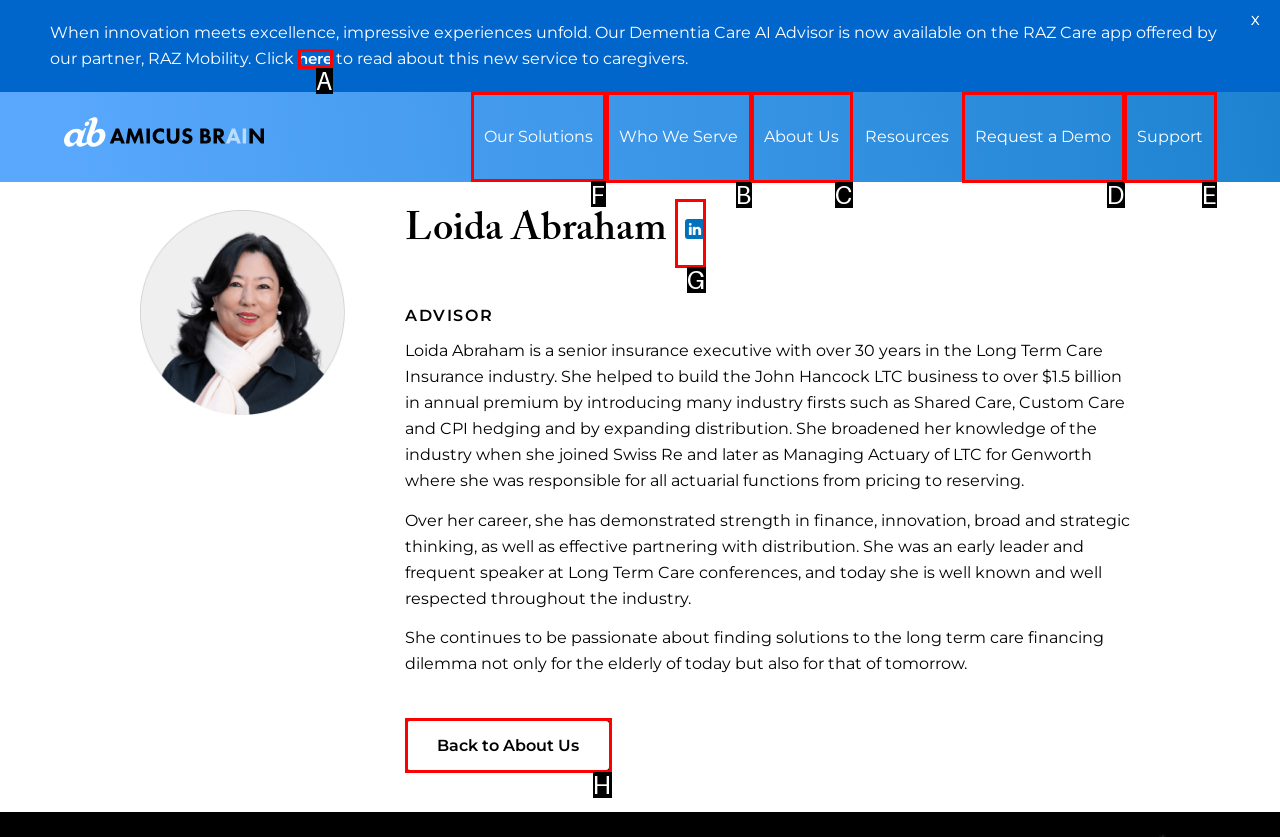Identify the HTML element I need to click to complete this task: Click on Our Solutions Provide the option's letter from the available choices.

F